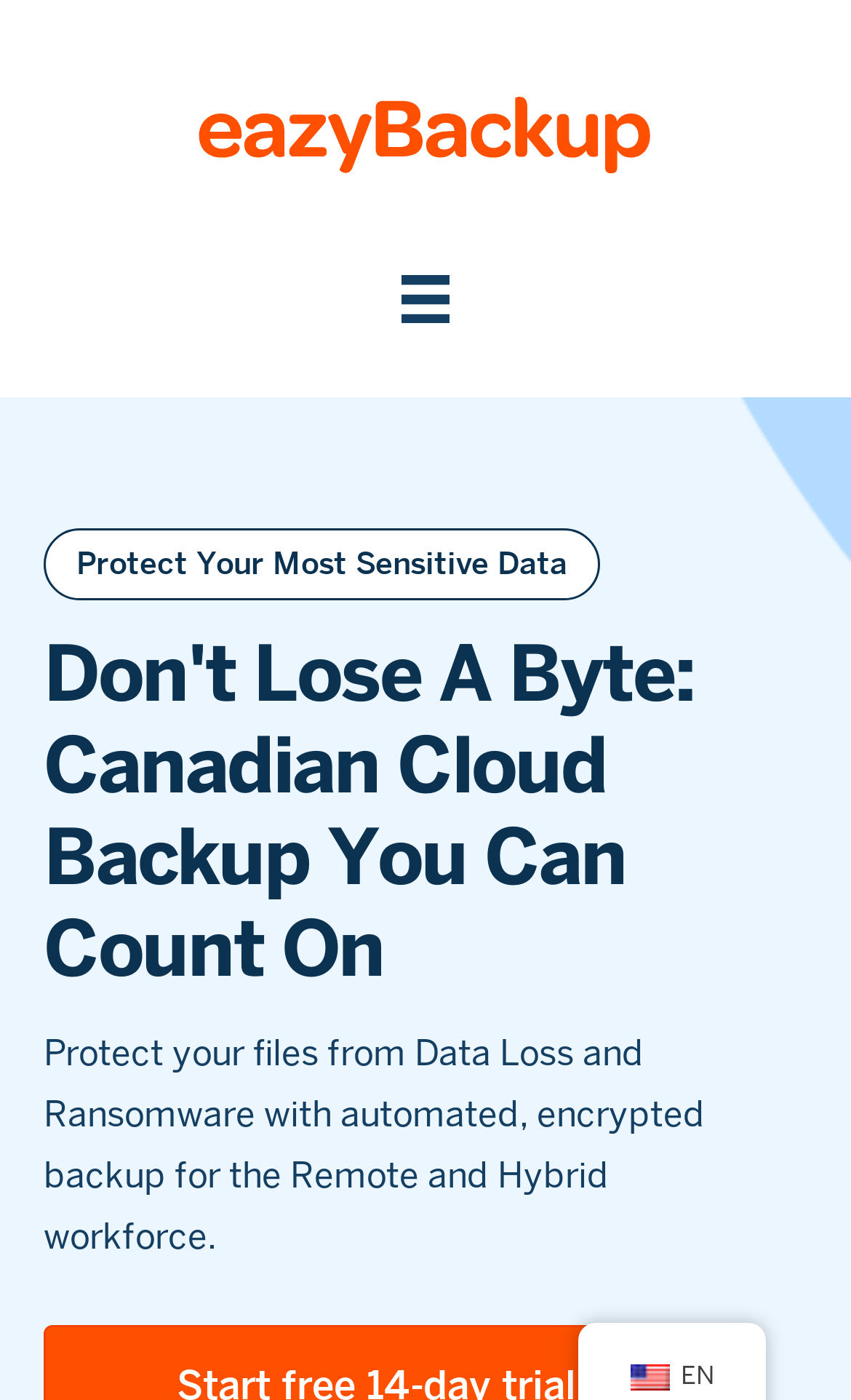Use a single word or phrase to answer the following:
What type of workforce is the backup service designed for?

Remote and Hybrid